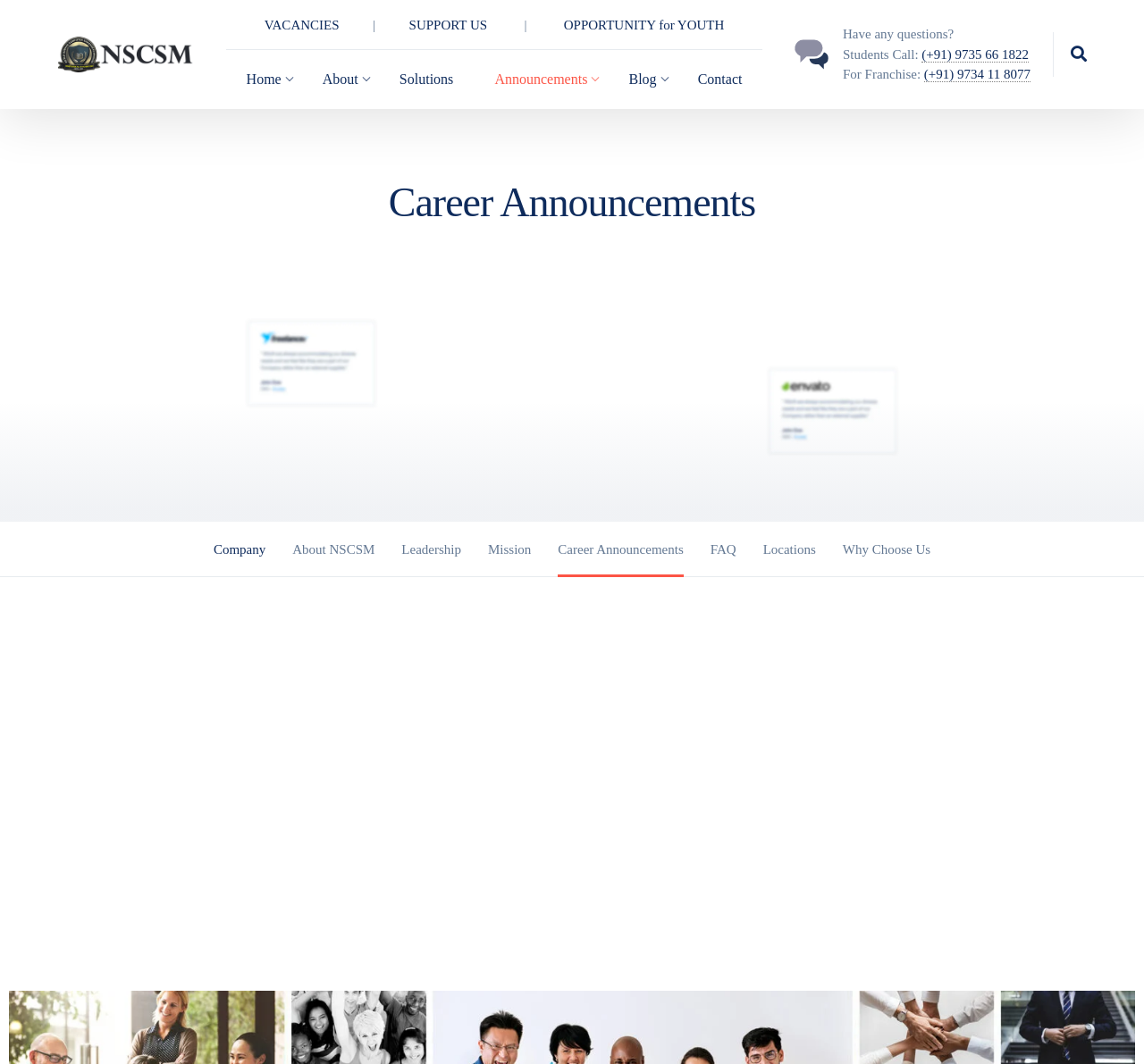Provide the bounding box coordinates, formatted as (top-left x, top-left y, bottom-right x, bottom-right y), with all values being floating point numbers between 0 and 1. Identify the bounding box of the UI element that matches the description: (+91) 9735 66 1822

[0.806, 0.044, 0.899, 0.059]